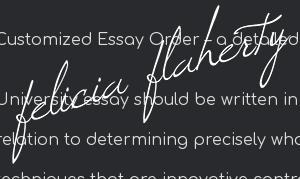Explain the details of the image you are viewing.

The image features the logo of Felicia Flaherty, presented in a stylish, handwritten font. This logo is prominently displayed against a contrasting dark background, enhancing its visual appeal. Below the logo, there are excerpts of text that emphasize the importance of customized essay writing and the complexities involved in academic writing. The surrounding text provides insights into the services offered, advocating for high-quality, original essays tailored to individual needs. The overall design conveys a professional yet approachable brand identity for Felicia Flaherty, highlighting her focus on quality in academic assistance.